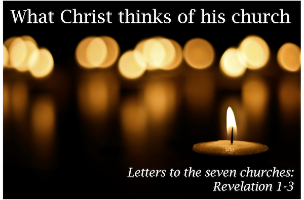Using the image as a reference, answer the following question in as much detail as possible:
What biblical scripture is the content rooted in?

The subtitle 'Letters to the seven churches: Revelation 1-3' provides context to the content, indicating that it is based on a specific section of the Bible. This suggests that the content is an exploration of the messages conveyed to early Christian communities, as mentioned in the book of Revelation.